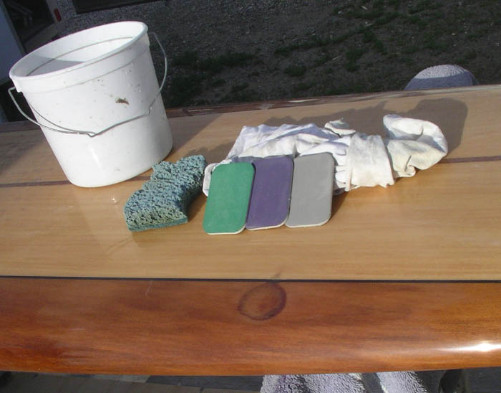Respond to the question below with a single word or phrase: How many sanding pads are present in the image?

three